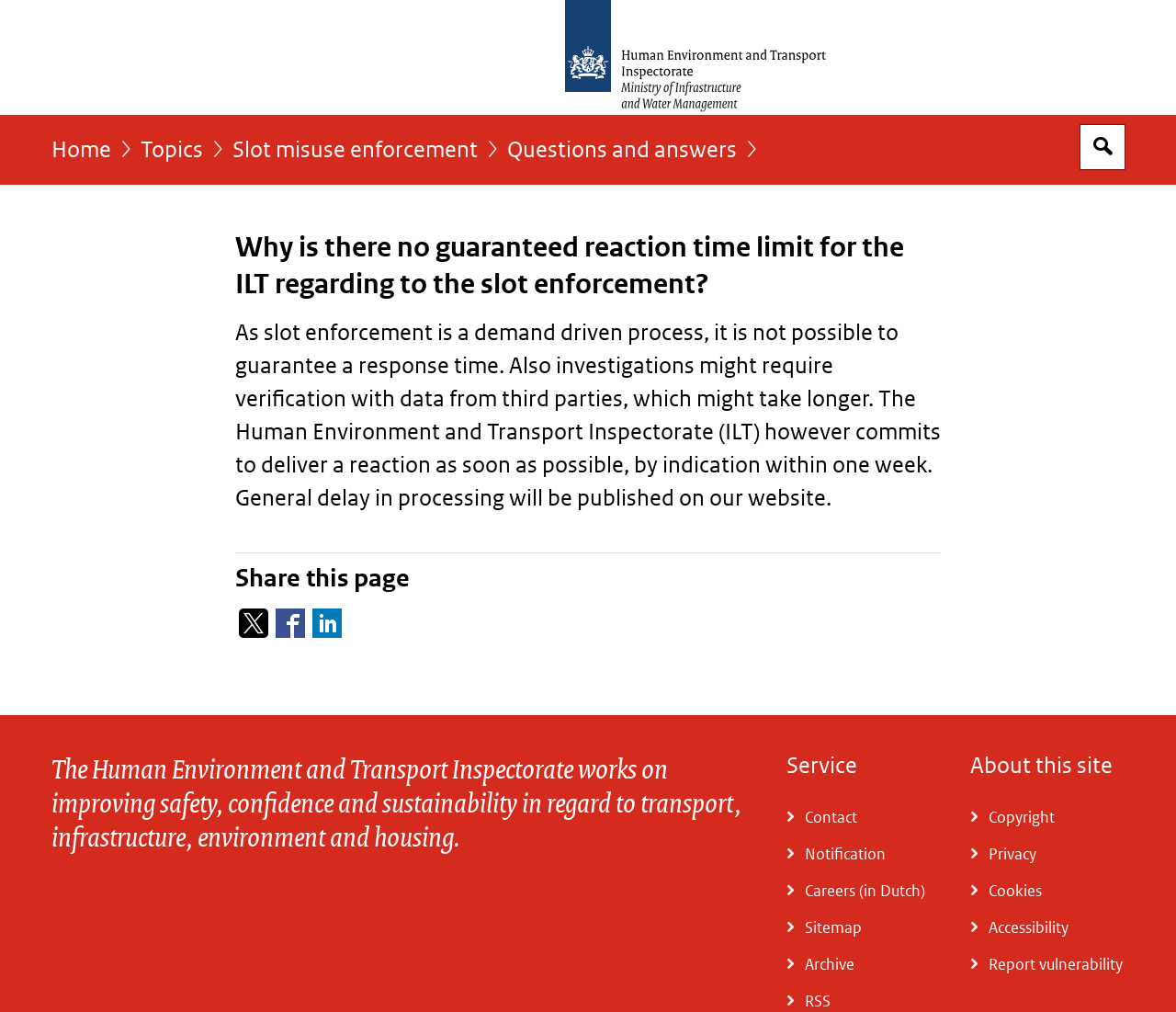Locate the bounding box coordinates of the element's region that should be clicked to carry out the following instruction: "Go to the homepage of the English language website". The coordinates need to be four float numbers between 0 and 1, i.e., [left, top, right, bottom].

[0.0, 0.0, 1.0, 0.114]